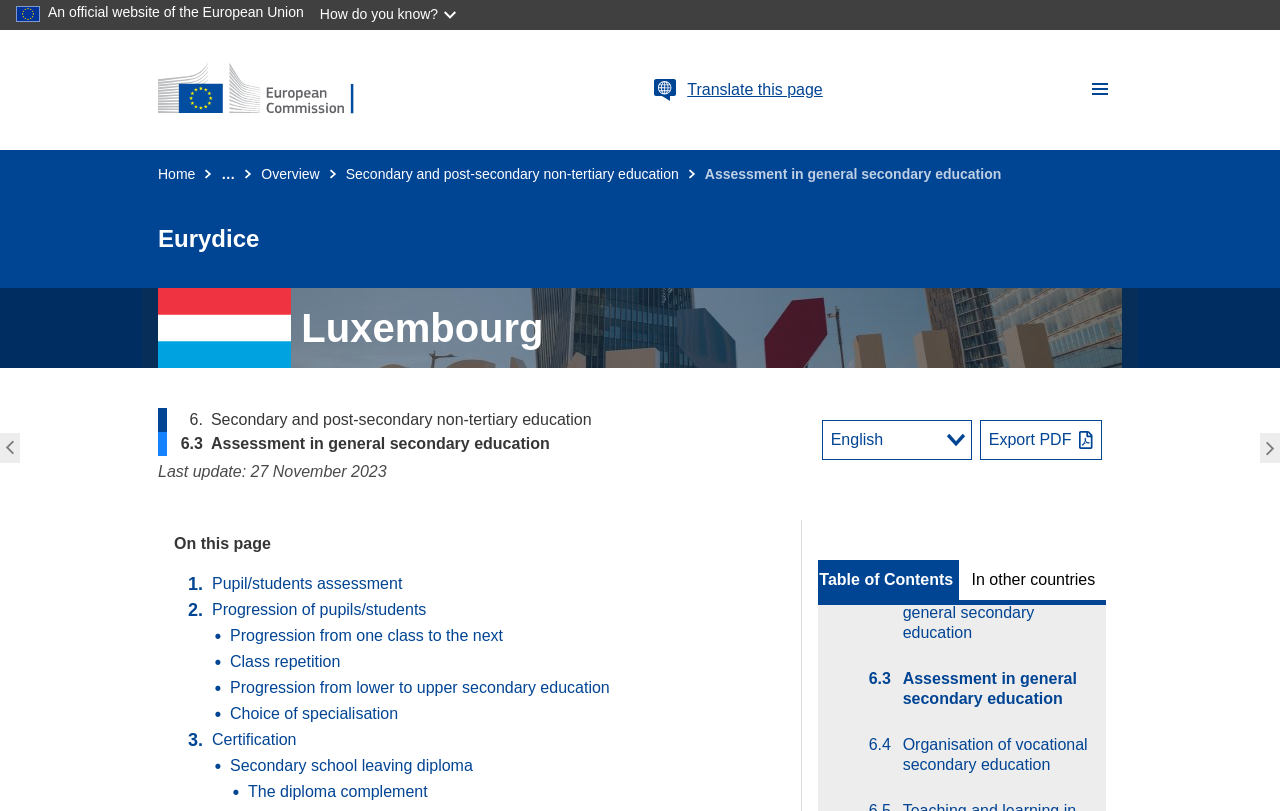Describe every aspect of the webpage in a detailed manner.

This webpage is about assessment in general secondary education, specifically in the context of the European Union. At the top left corner, there is a link to skip to the main content. Below it, there is a static text stating that it is an official website of the European Union. To the right of this text, there is a button labeled "How do you know?" and a link to the European Commission's homepage, accompanied by the European Commission's logo.

On the top right corner, there is a menu button and a button to translate the page. Below these buttons, there are links to navigate to different sections of the website, including "Home", "Overview", and "Secondary and post-secondary non-tertiary education".

The main content of the page is divided into several sections. The first section is headed "Eurydice" and has a subheading "Luxembourg". Below this, there is a heading "6.3 Assessment in general secondary education" and a static text stating "Last update: 27 November 2023". 

The next section is headed "On this page" and lists several links related to assessment in general secondary education, including "Pupil/students assessment", "Progression of pupils/students", and "Certification". 

To the right of this section, there is a column with links to other related topics, including "Teaching and learning in general secondary education" and "Organisation of vocational secondary education". 

At the bottom of the page, there are several buttons, including "Export PDF", "Table of Contents", and "In other countries". There is also a combobox and a button to navigate to other sections of the website.